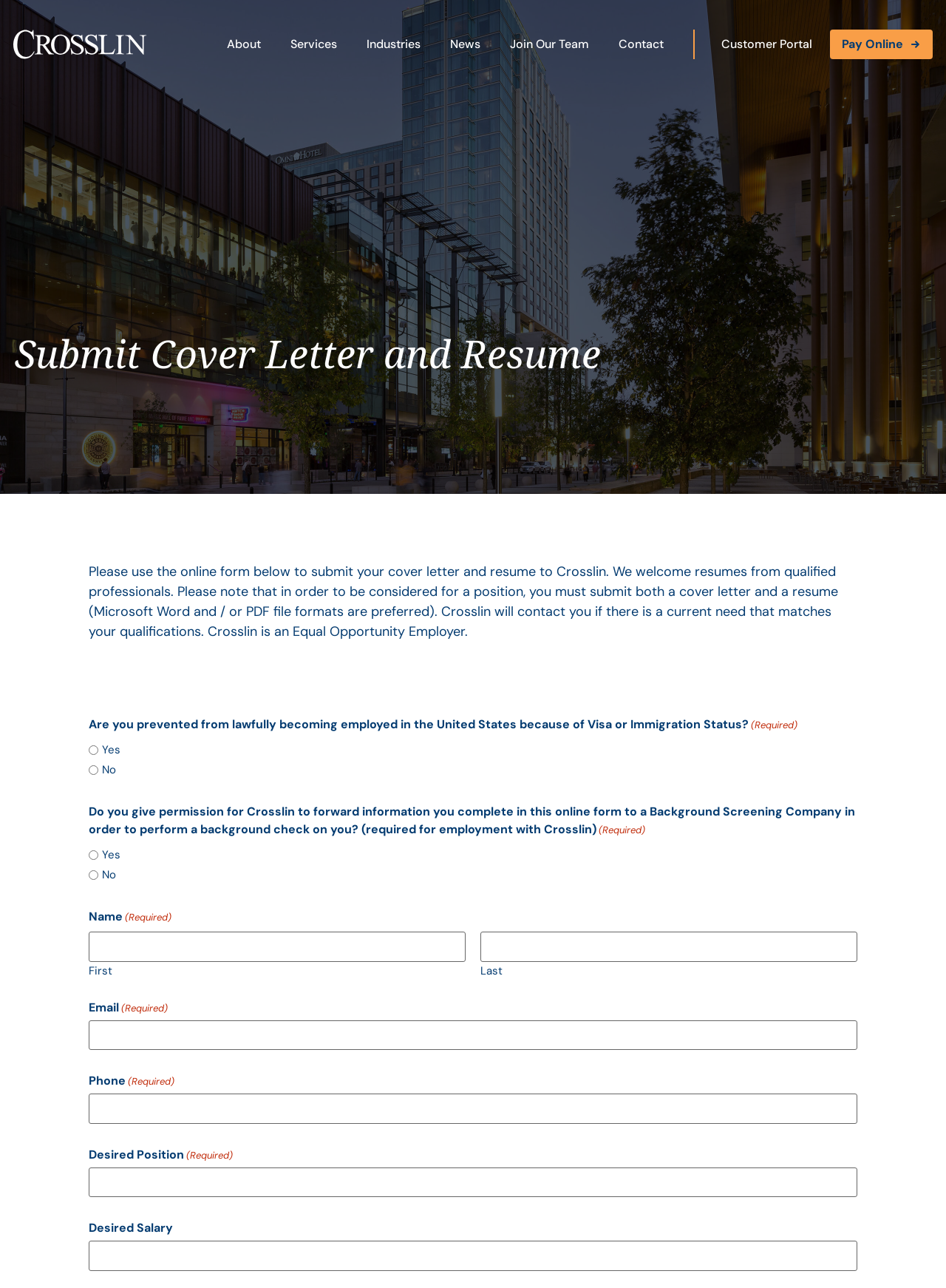Kindly provide the bounding box coordinates of the section you need to click on to fulfill the given instruction: "Click Crosslin".

[0.014, 0.023, 0.155, 0.046]